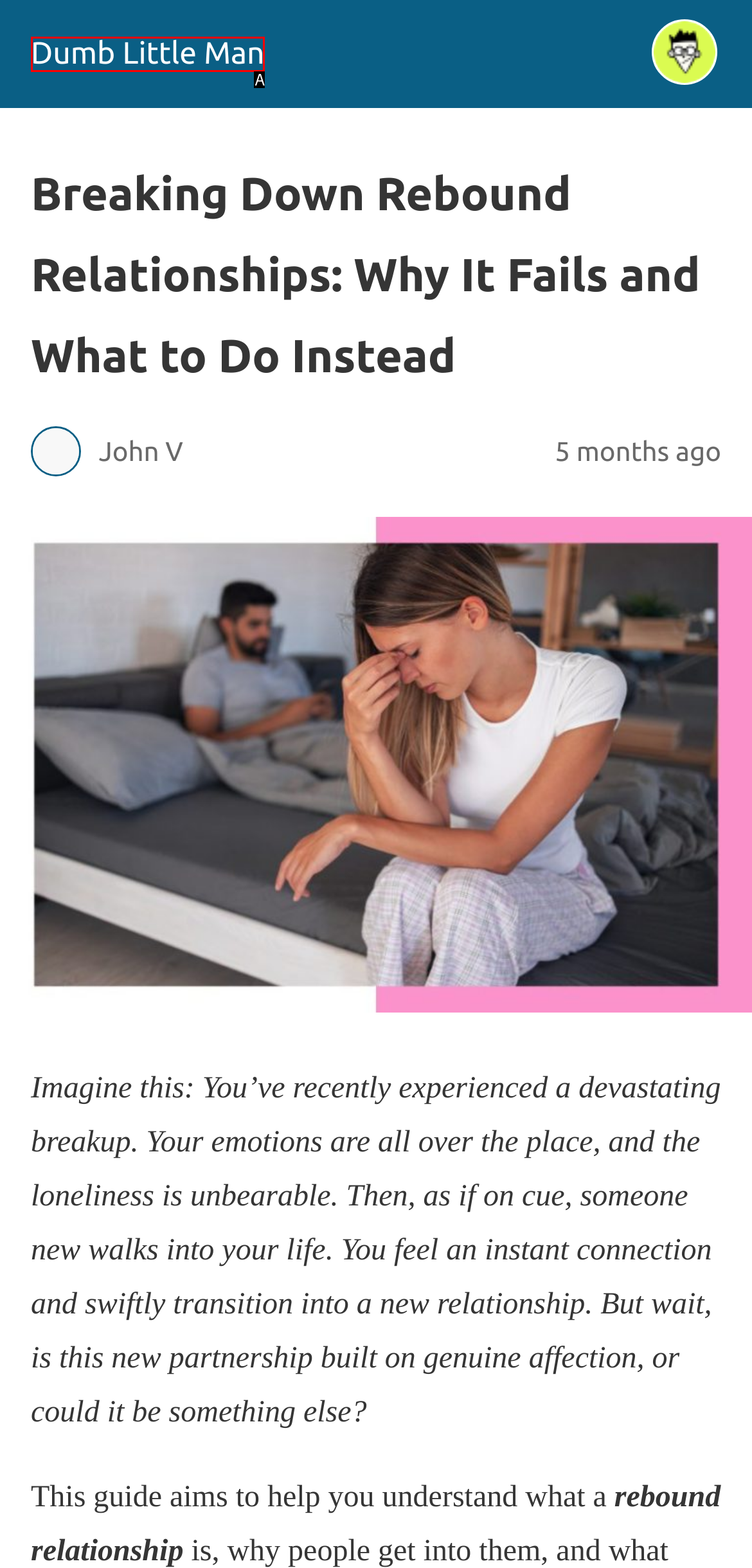From the description: Dumb Little Man, identify the option that best matches and reply with the letter of that option directly.

A